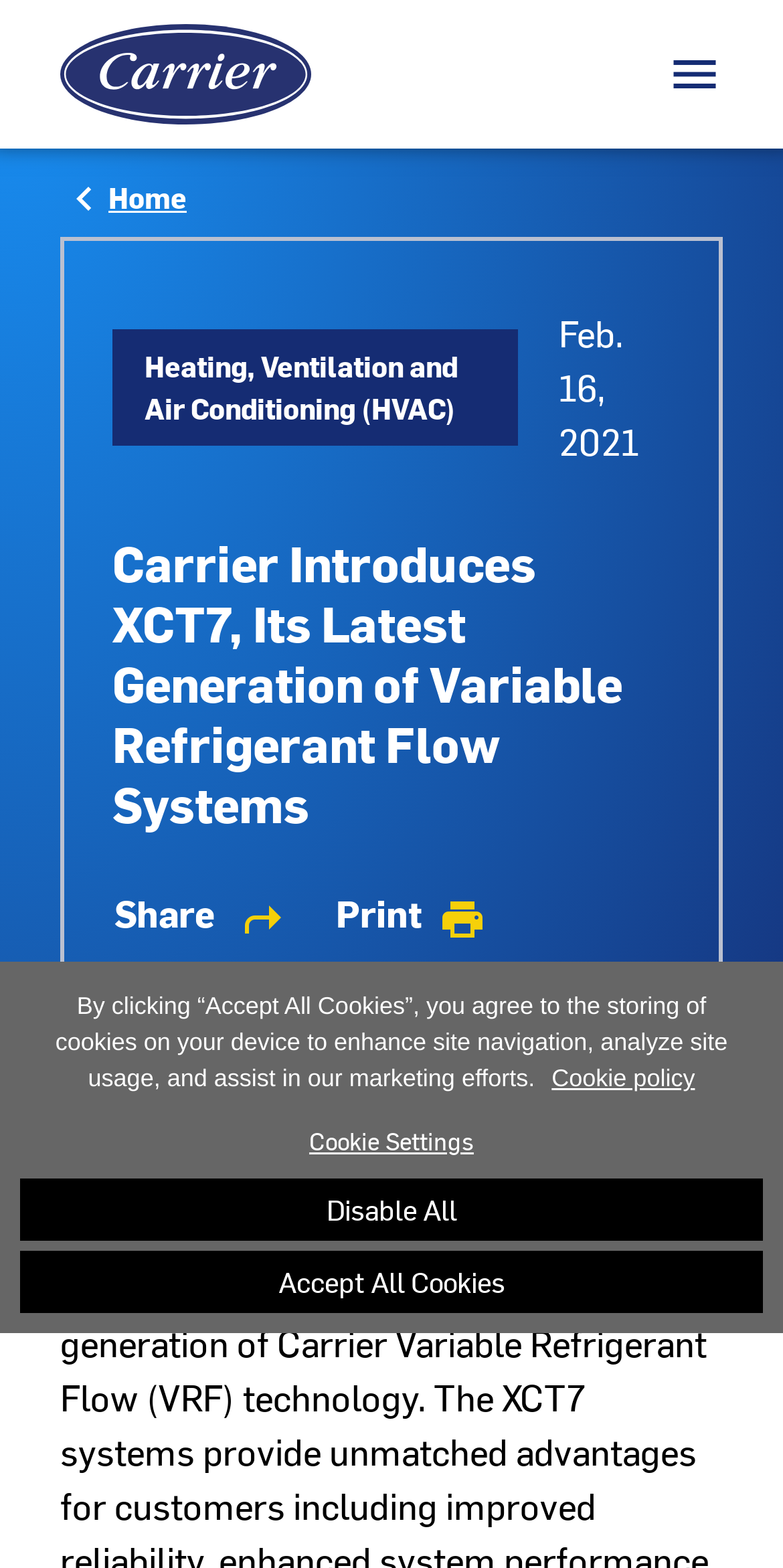Identify the bounding box for the UI element specified in this description: "alt="carrier-logo"". The coordinates must be four float numbers between 0 and 1, formatted as [left, top, right, bottom].

[0.077, 0.026, 0.397, 0.061]